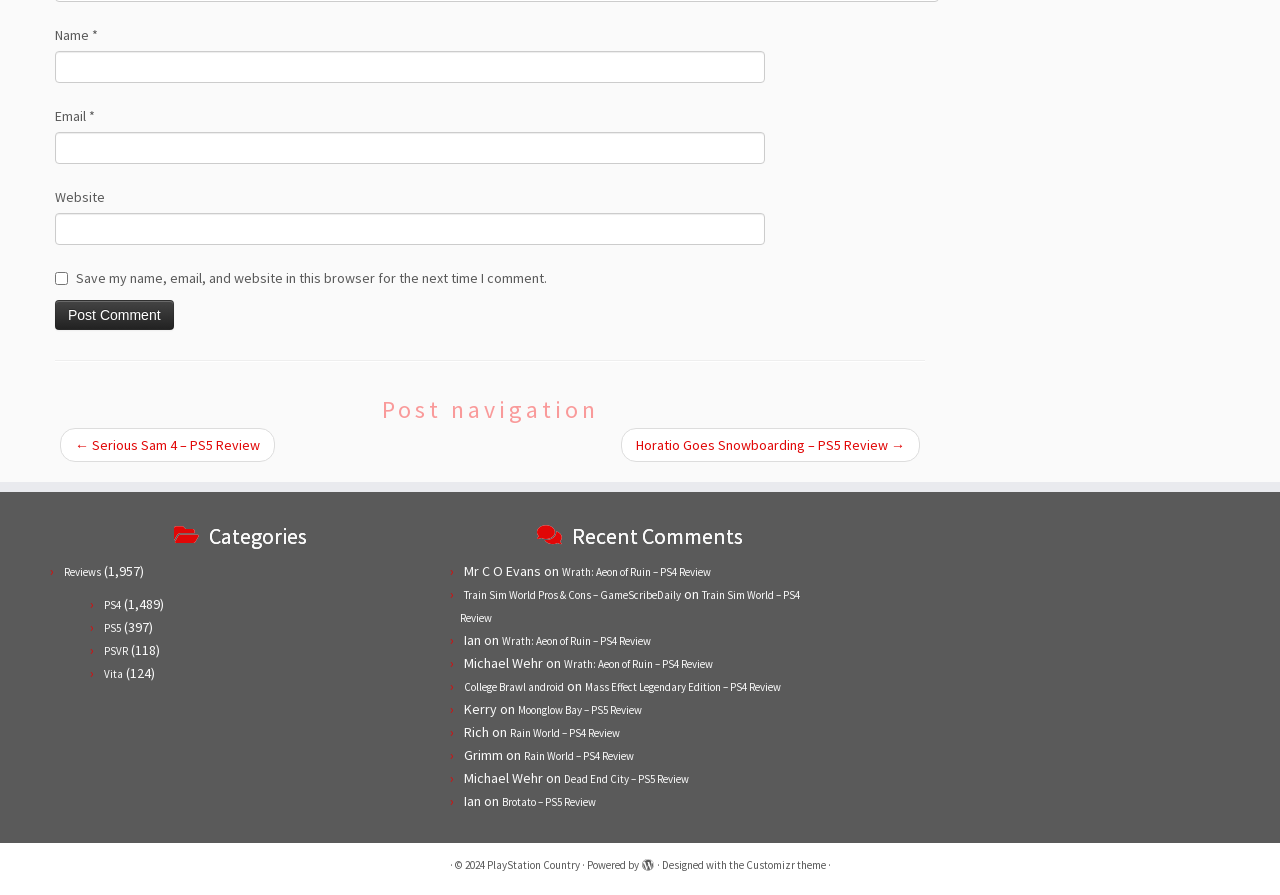Identify the bounding box coordinates for the region to click in order to carry out this instruction: "Enter your name". Provide the coordinates using four float numbers between 0 and 1, formatted as [left, top, right, bottom].

[0.043, 0.057, 0.598, 0.093]